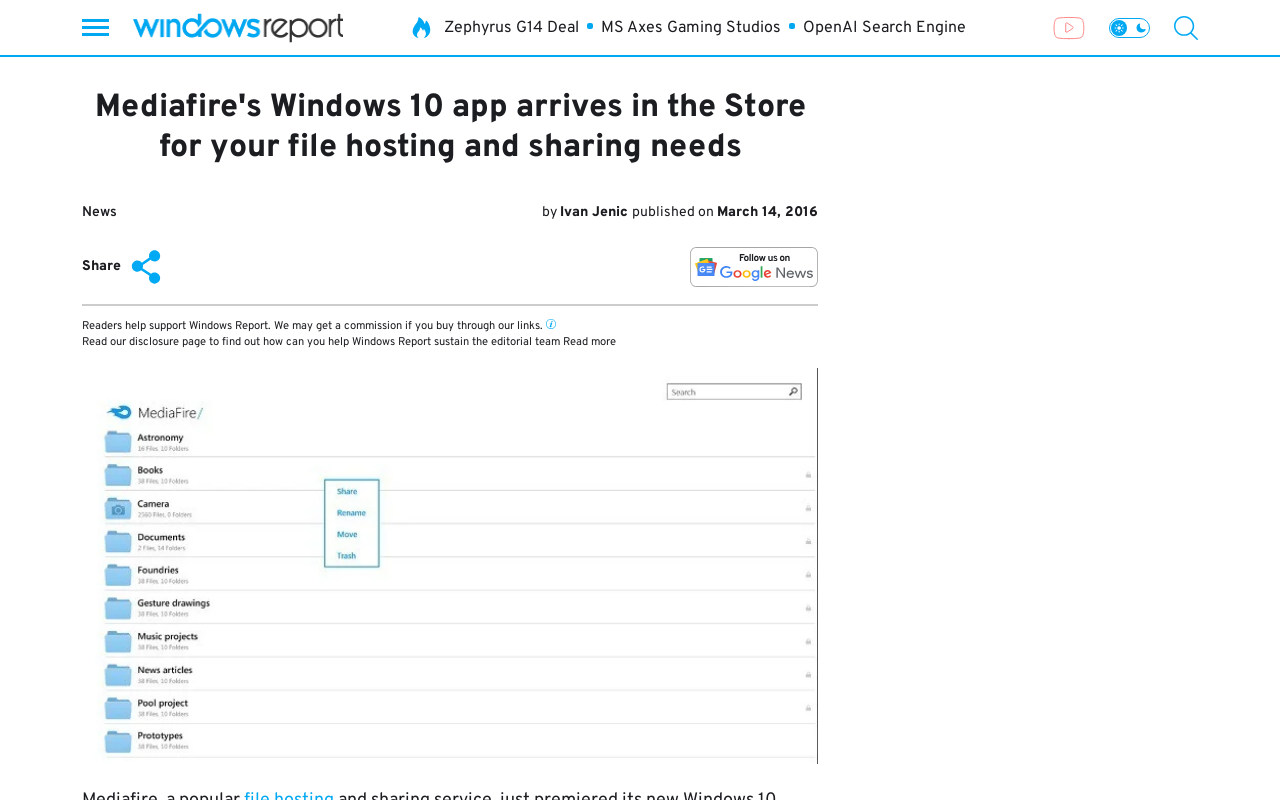Please extract the primary headline from the webpage.

Mediafire's Windows 10 app arrives in the Store for your file hosting and sharing needs